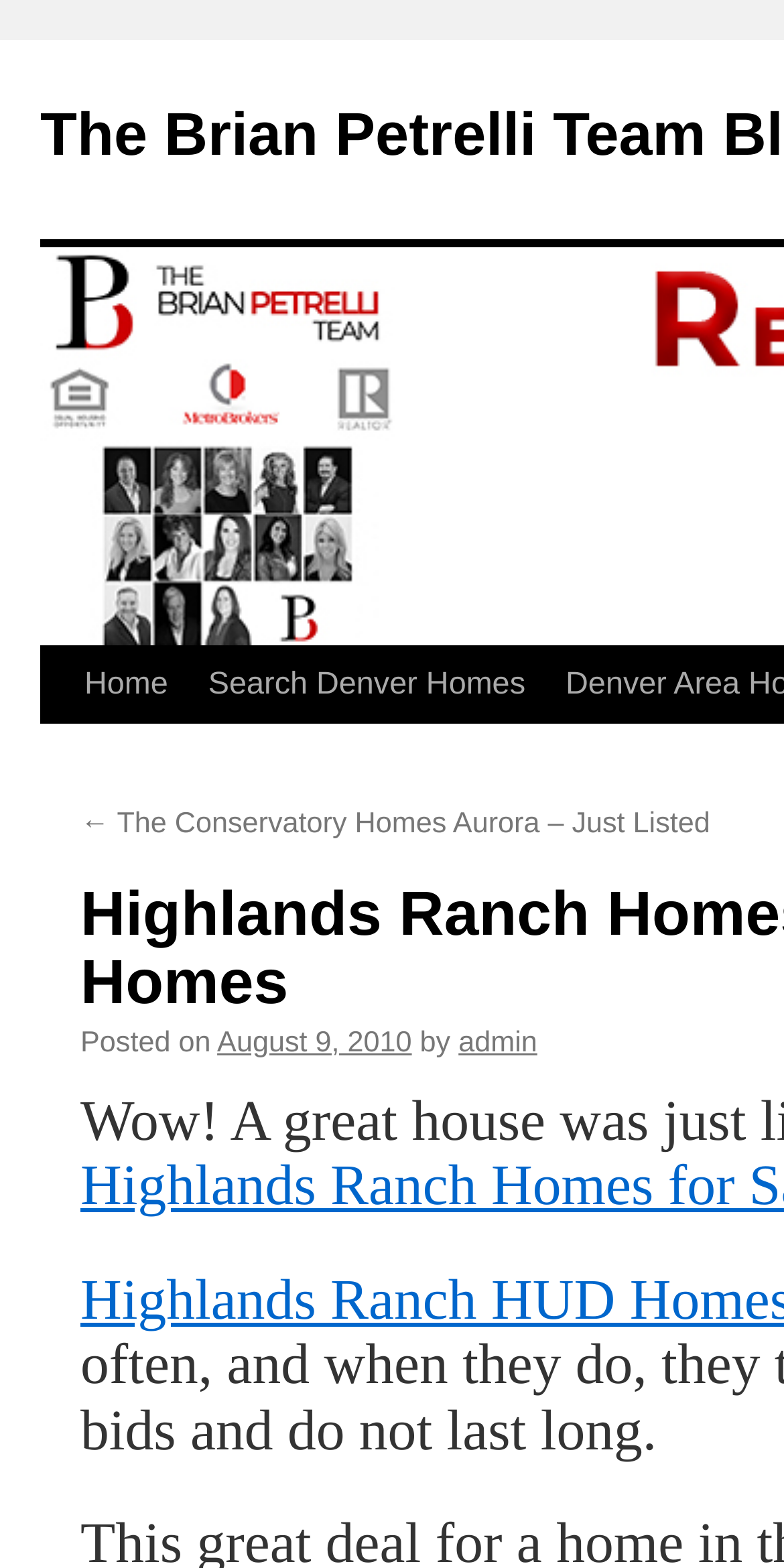Determine the bounding box coordinates of the clickable region to carry out the instruction: "Go to the 'Next Message'".

None